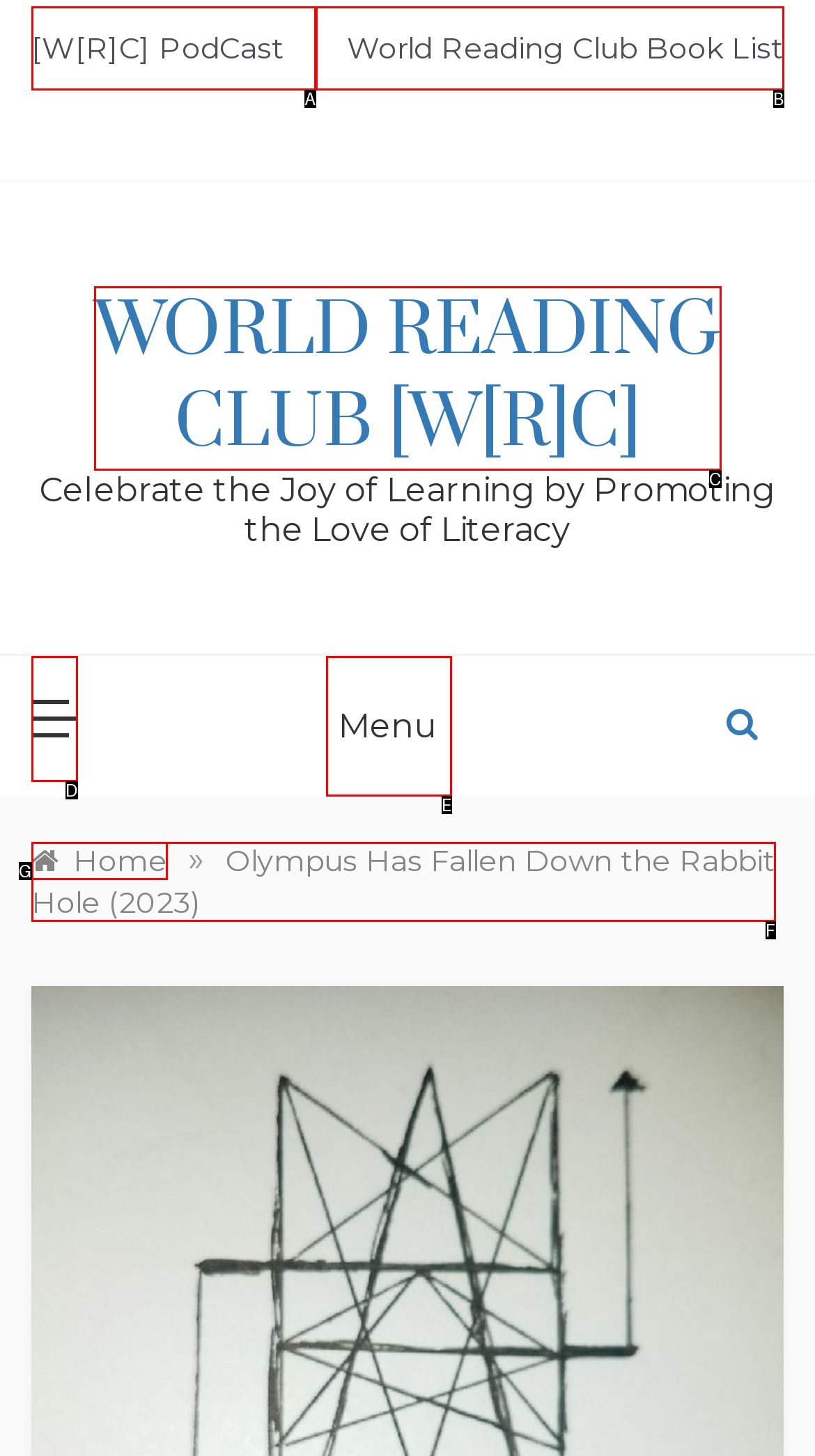Determine which option matches the element description: [W[R]C] PodCast
Reply with the letter of the appropriate option from the options provided.

A